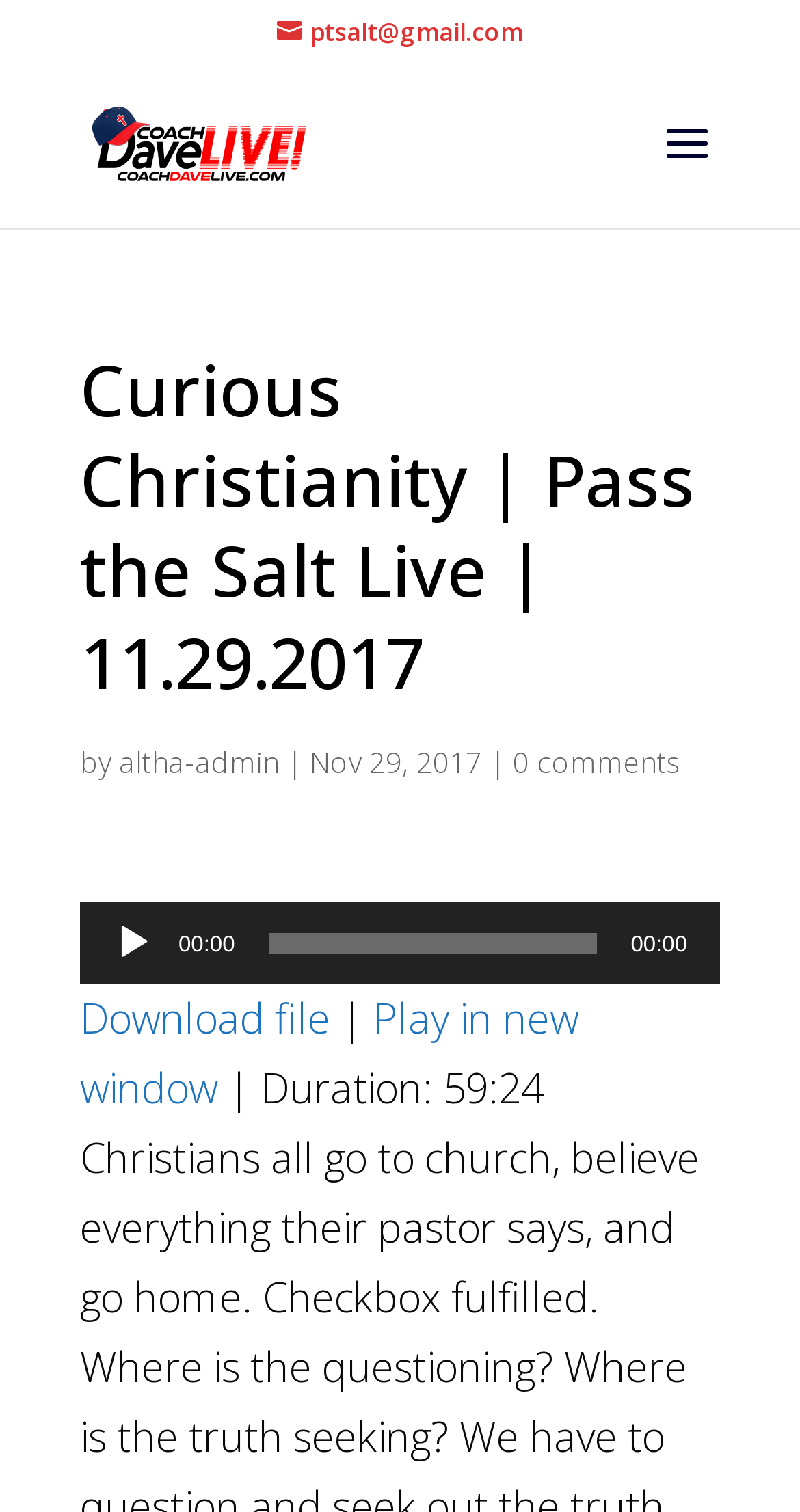Identify and provide the bounding box for the element described by: "Download file".

[0.1, 0.655, 0.413, 0.691]